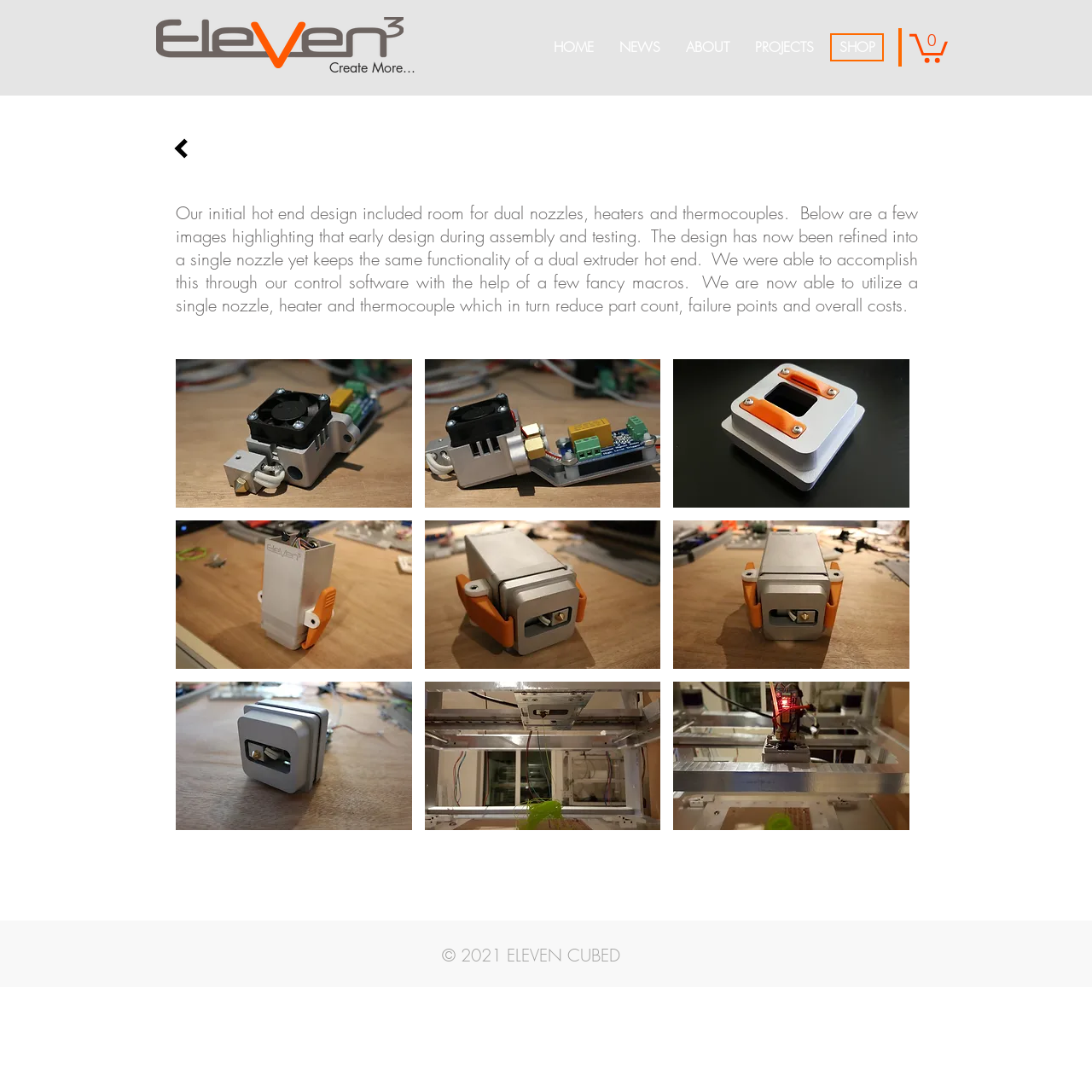Using the description "press to zoom", predict the bounding box of the relevant HTML element.

[0.389, 0.477, 0.605, 0.612]